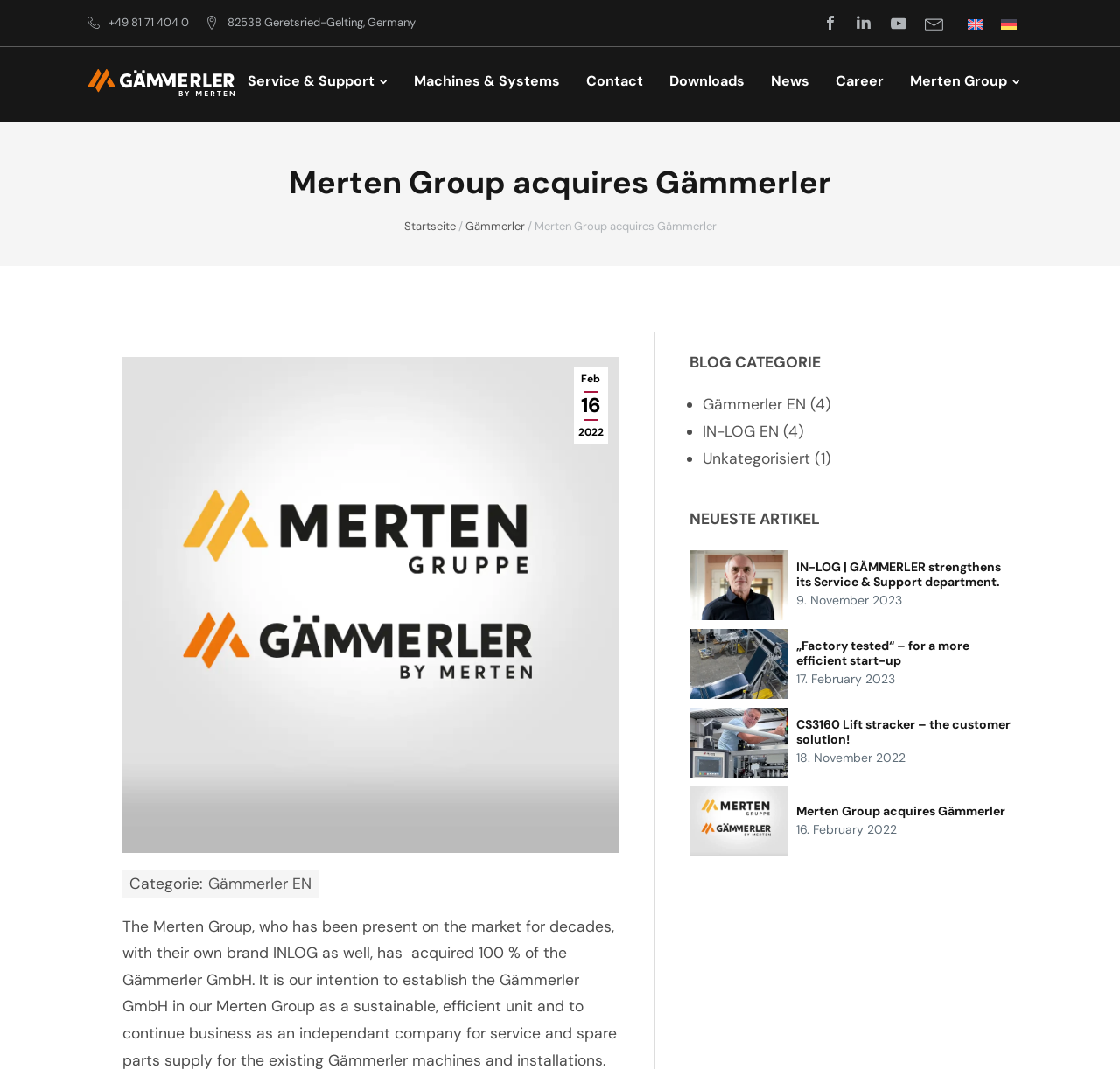Use one word or a short phrase to answer the question provided: 
How many news articles are listed on the webpage?

4